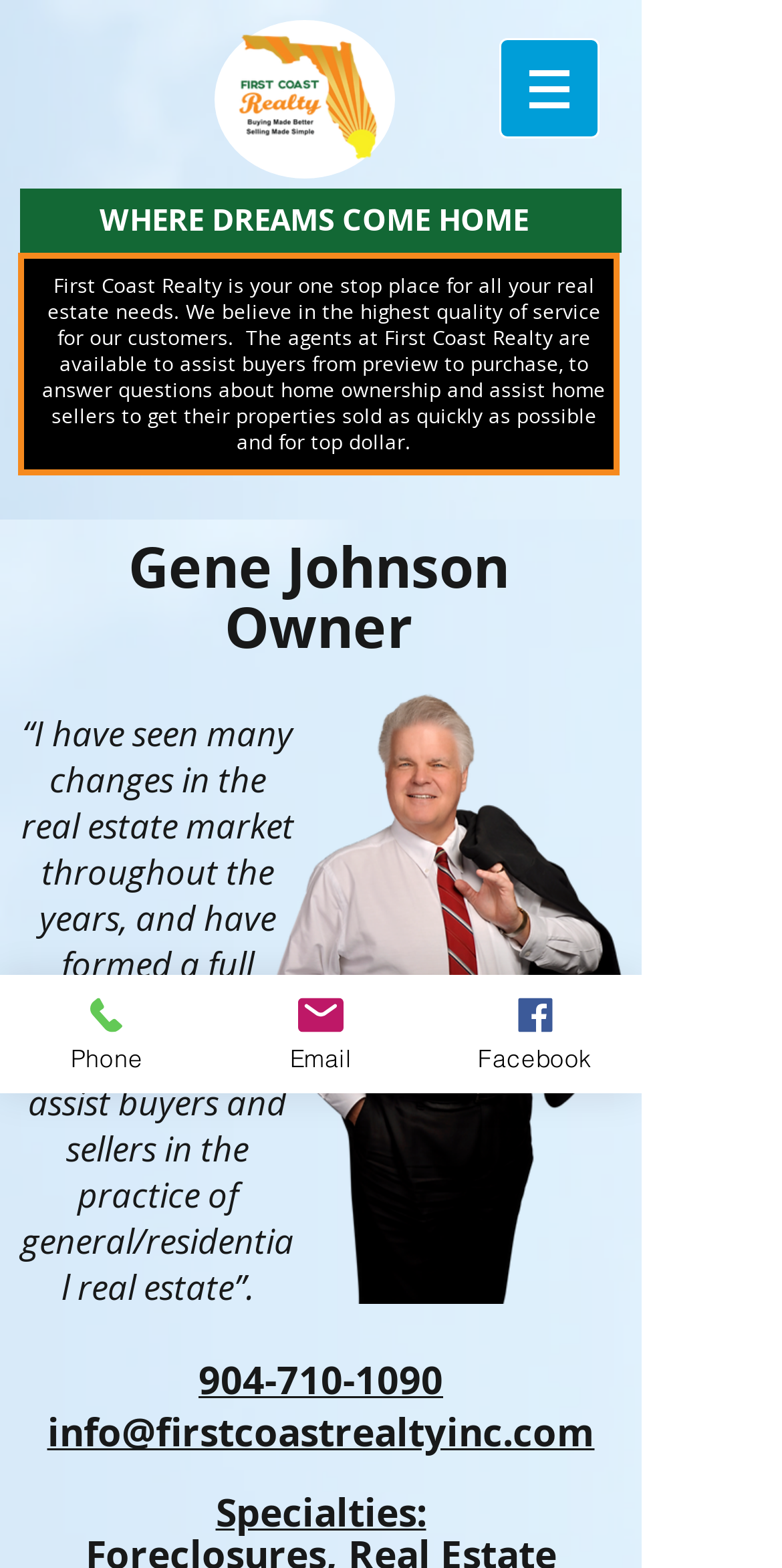Illustrate the webpage with a detailed description.

This webpage is about Gene Johnson, a real estate expert in St. Augustine. At the top left corner, there is a logo of First Coast Realty Inc, which is also a link to the company's website. Next to the logo, there is a navigation menu labeled "Site" with a dropdown button.

Below the navigation menu, there is a large heading that reads "WHERE DREAMS COME HOME". Underneath this heading, there is a paragraph of text that describes the mission of First Coast Realty, emphasizing their commitment to providing high-quality service to customers.

On the left side of the page, there is a section dedicated to Gene Johnson, with a heading that displays his name and title "Owner". Below this heading, there is a generic image of Gene Johnson, which is also a link. Next to the image, there is a quote from Gene Johnson about his experience in the real estate market and his goal of assisting buyers and sellers.

At the bottom of the page, there are three links: "Phone" with a phone icon, "Email" with an email icon, and "Facebook" with a Facebook icon. These links are aligned horizontally and are positioned near the bottom of the page.

Additionally, there are two headings at the bottom of the page, one displaying a phone number "904-710-1090" and the other displaying an email address "info@firstcoastrealtyinc.com", both of which are also links.